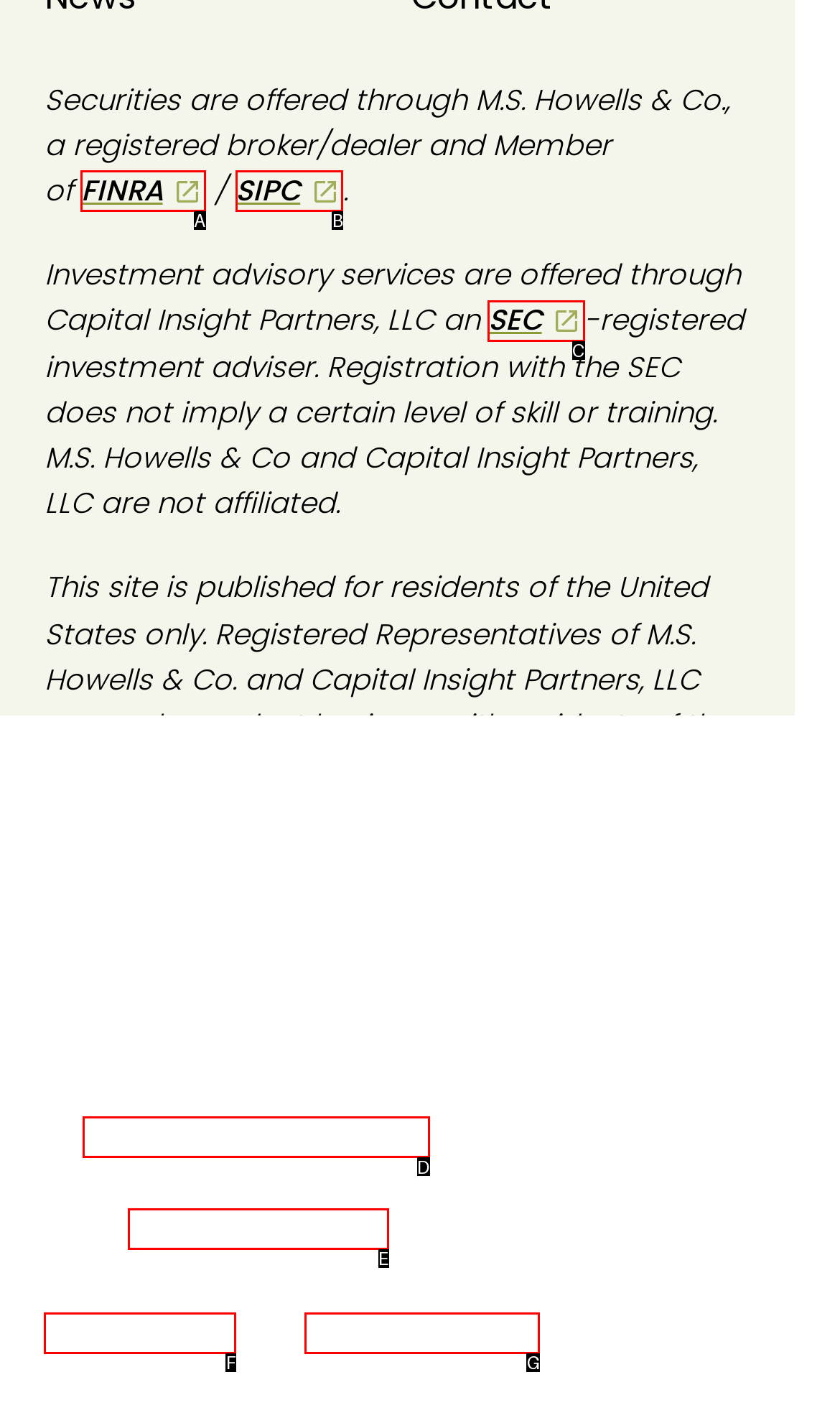Given the description: www.mshowells.com, choose the HTML element that matches it. Indicate your answer with the letter of the option.

D